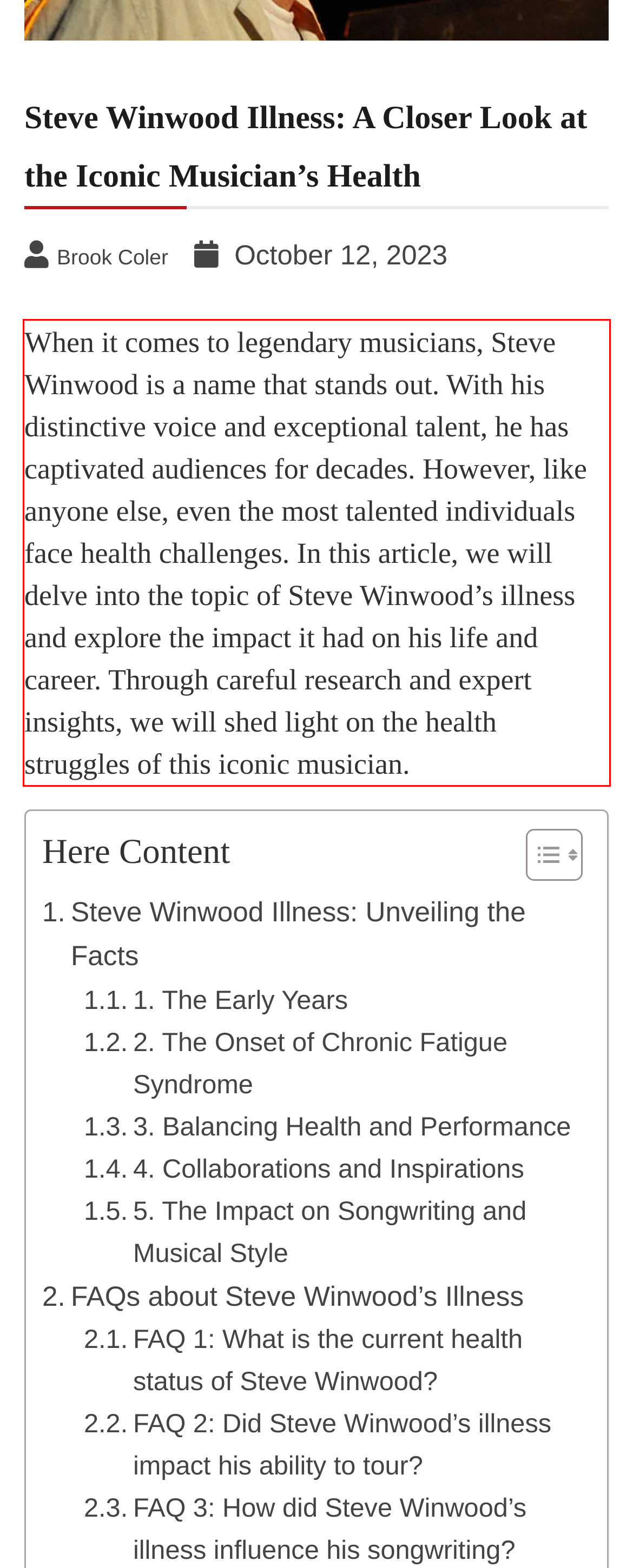Please look at the screenshot provided and find the red bounding box. Extract the text content contained within this bounding box.

When it comes to legendary musicians, Steve Winwood is a name that stands out. With his distinctive voice and exceptional talent, he has captivated audiences for decades. However, like anyone else, even the most talented individuals face health challenges. In this article, we will delve into the topic of Steve Winwood’s illness and explore the impact it had on his life and career. Through careful research and expert insights, we will shed light on the health struggles of this iconic musician.